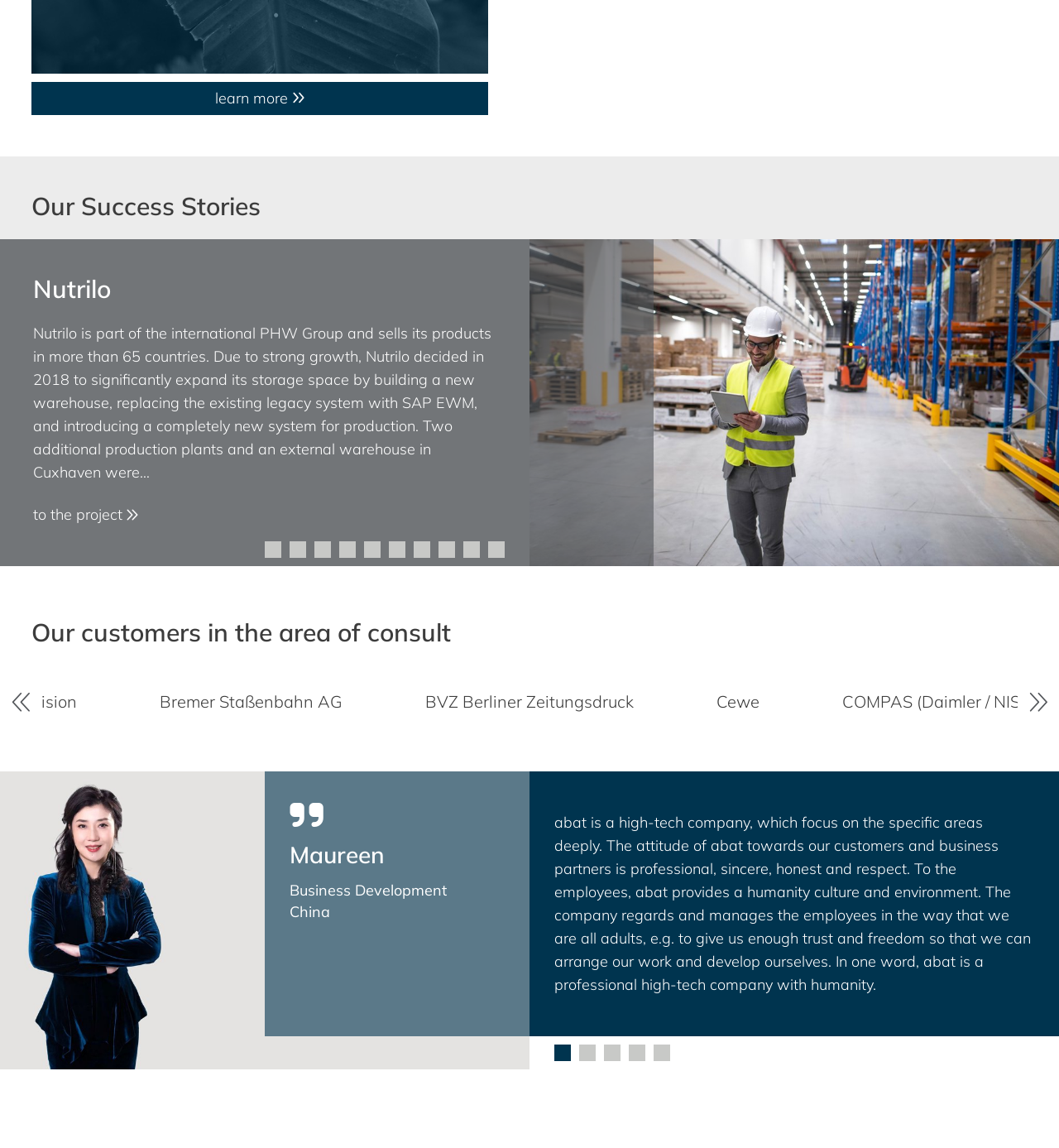Please determine the bounding box coordinates for the element with the description: "Resources".

None